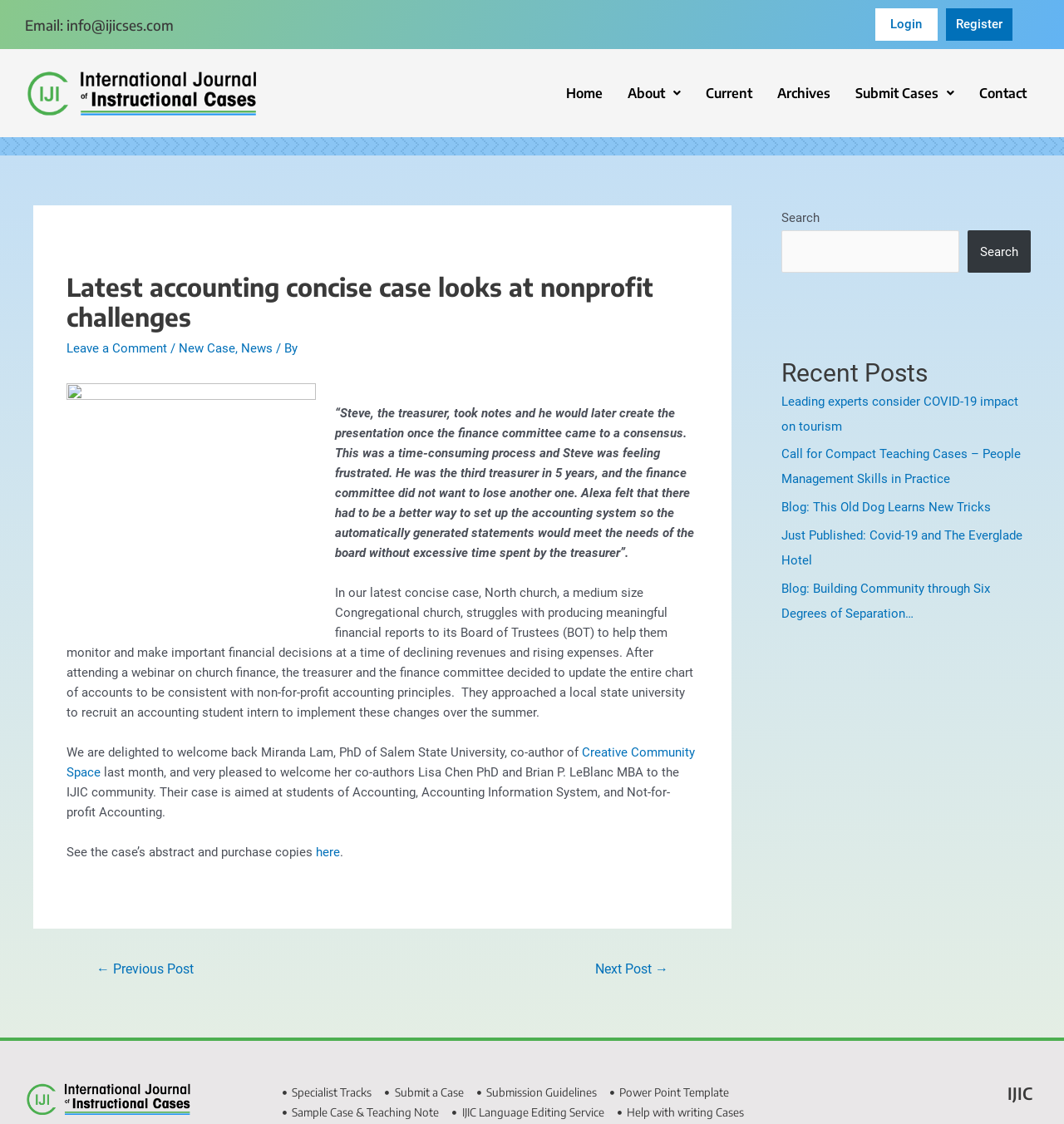Determine the main text heading of the webpage and provide its content.

Latest accounting concise case looks at nonprofit challenges